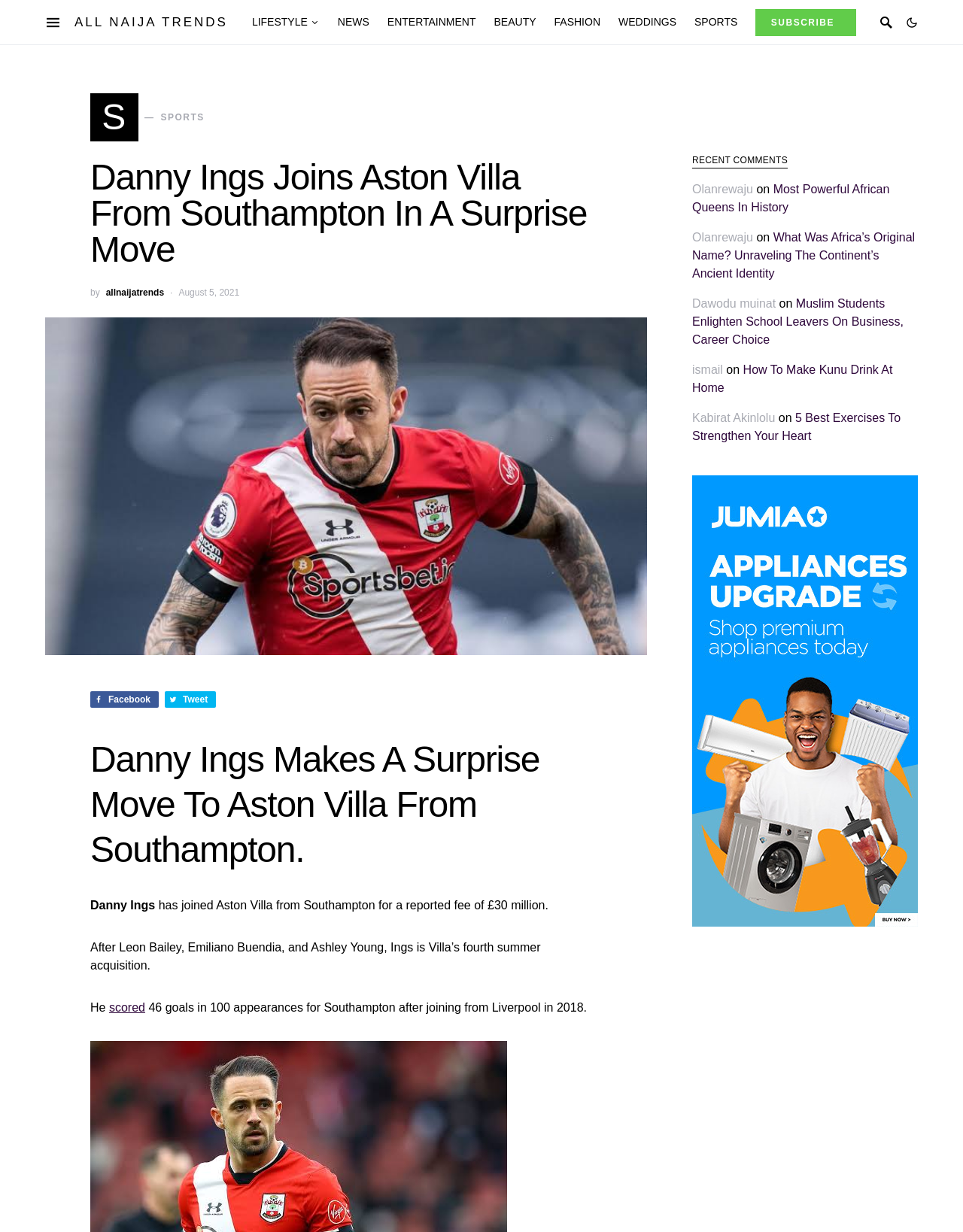Give a detailed account of the webpage, highlighting key information.

The webpage is about Danny Ings joining Aston Villa from Southampton in a surprise move. At the top left, there is a button with an icon, followed by a link to "ALL NAIJA TRENDS" and another link to "SUBSCRIBE" at the top right. There are three buttons with icons at the top right corner.

Below the top section, there is a heading that repeats the title of the webpage, followed by a byline with the author's name and the date "August 5, 2021". To the right of the byline, there is a figure with an image, and below it, there are links to share the article on Facebook and Twitter, each with a corresponding icon.

The main content of the webpage is a news article about Danny Ings' transfer to Aston Villa. The article starts with a heading that summarizes the news, followed by a paragraph of text that provides more details about the transfer. The text mentions that Ings is Villa's fourth summer acquisition and provides some statistics about his previous performances.

Below the main article, there is a section with recent comments, which includes several links to other articles and comments from users. The comments section takes up about a quarter of the webpage and is located at the bottom right.

There are a total of 5 images on the webpage, including the figure with an image, the Facebook and Twitter icons, and two images in the recent comments section.